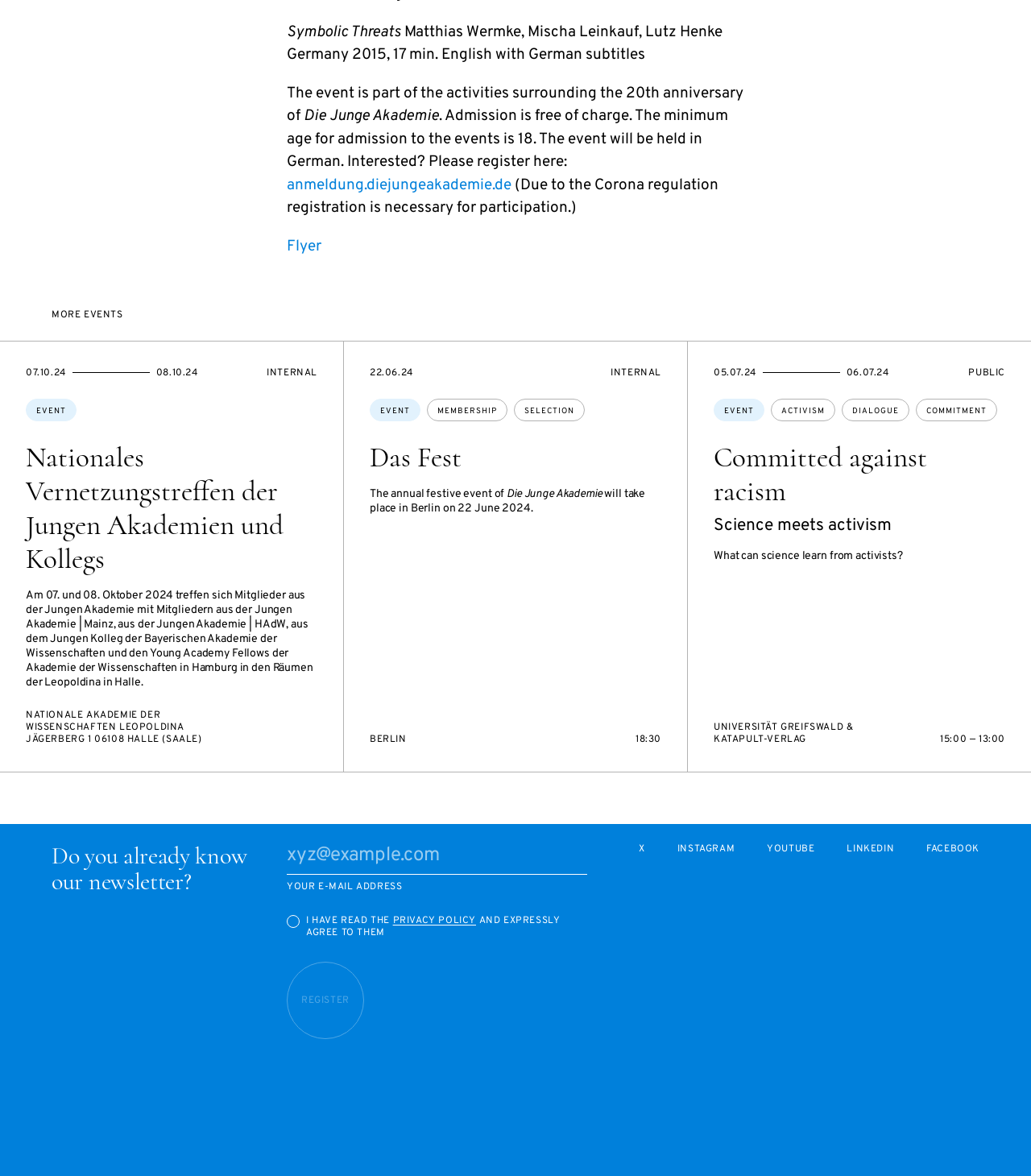Give a one-word or short phrase answer to the question: 
How can I register for the newsletter?

Enter email address and agree to privacy policy